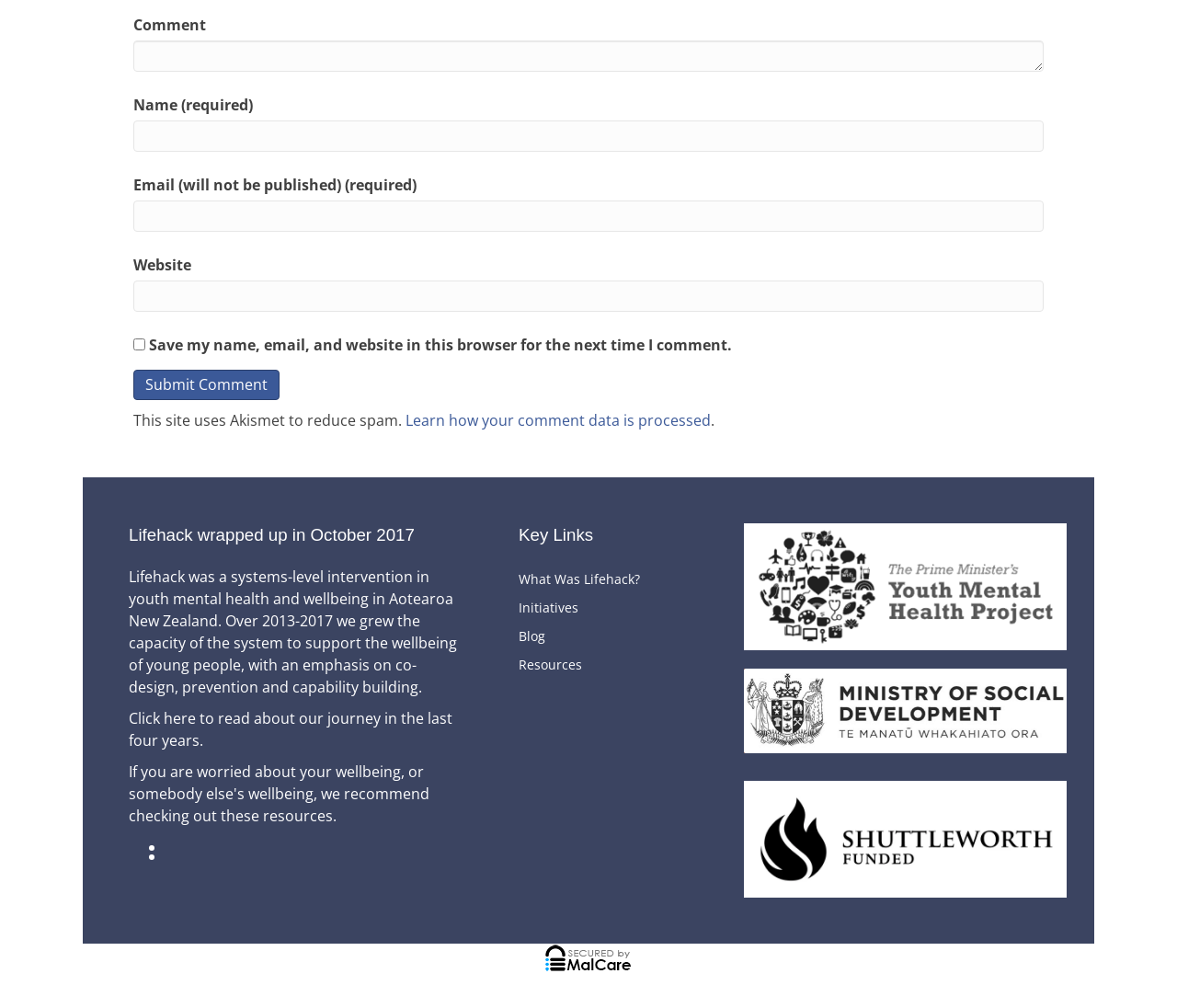Find the bounding box coordinates for the area that should be clicked to accomplish the instruction: "Read about Lifehack's journey".

[0.109, 0.703, 0.17, 0.723]